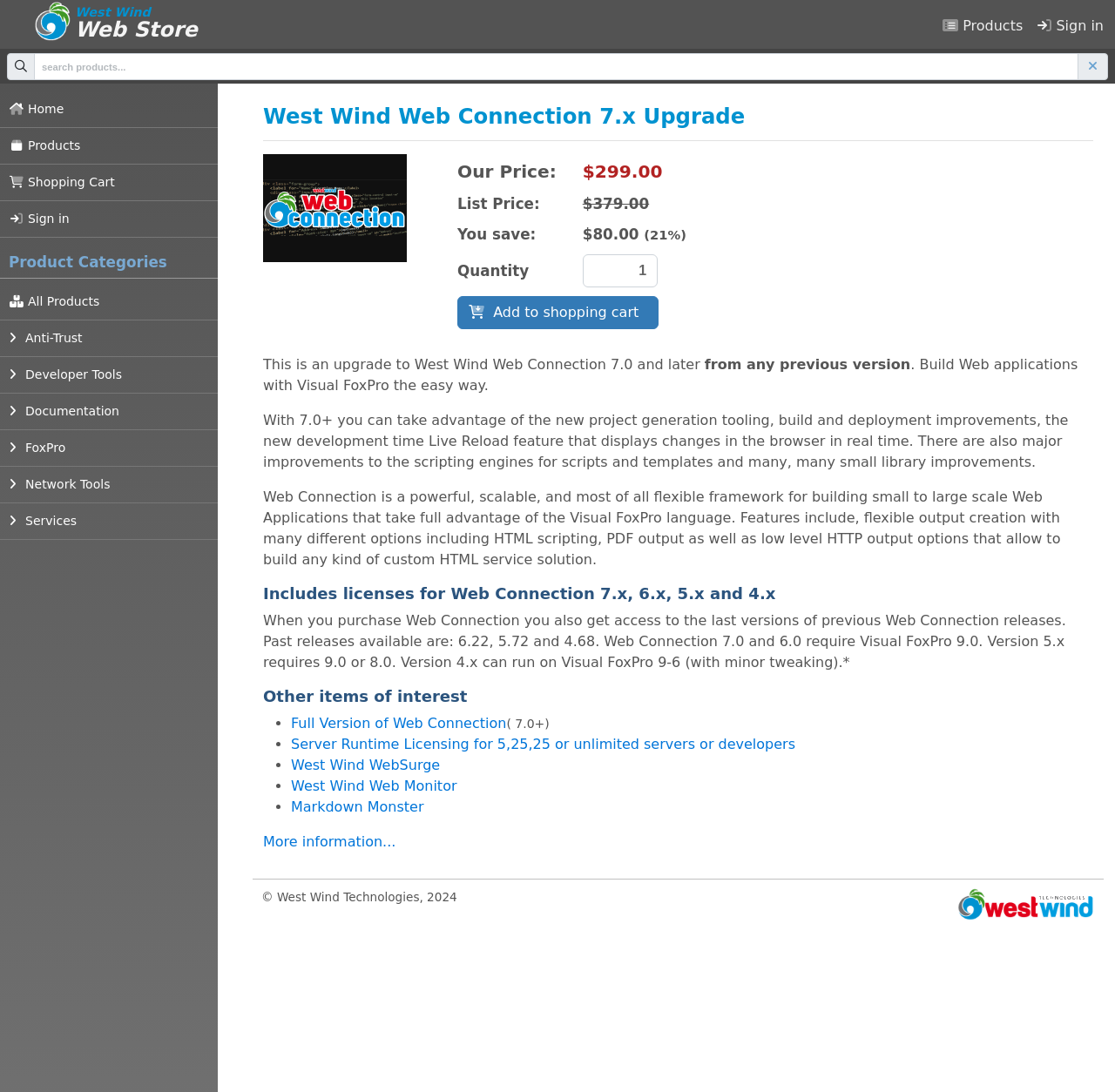Using the information from the screenshot, answer the following question thoroughly:
What are the previous versions of Web Connection included in the purchase?

The information about the previous versions of Web Connection can be found in the section with the heading 'Includes licenses for Web Connection 7.x, 6.x, 5.x and 4.x'. The text below the heading mentions that the purchase includes access to the last versions of previous Web Connection releases, which are 6.22, 5.72, and 4.68.